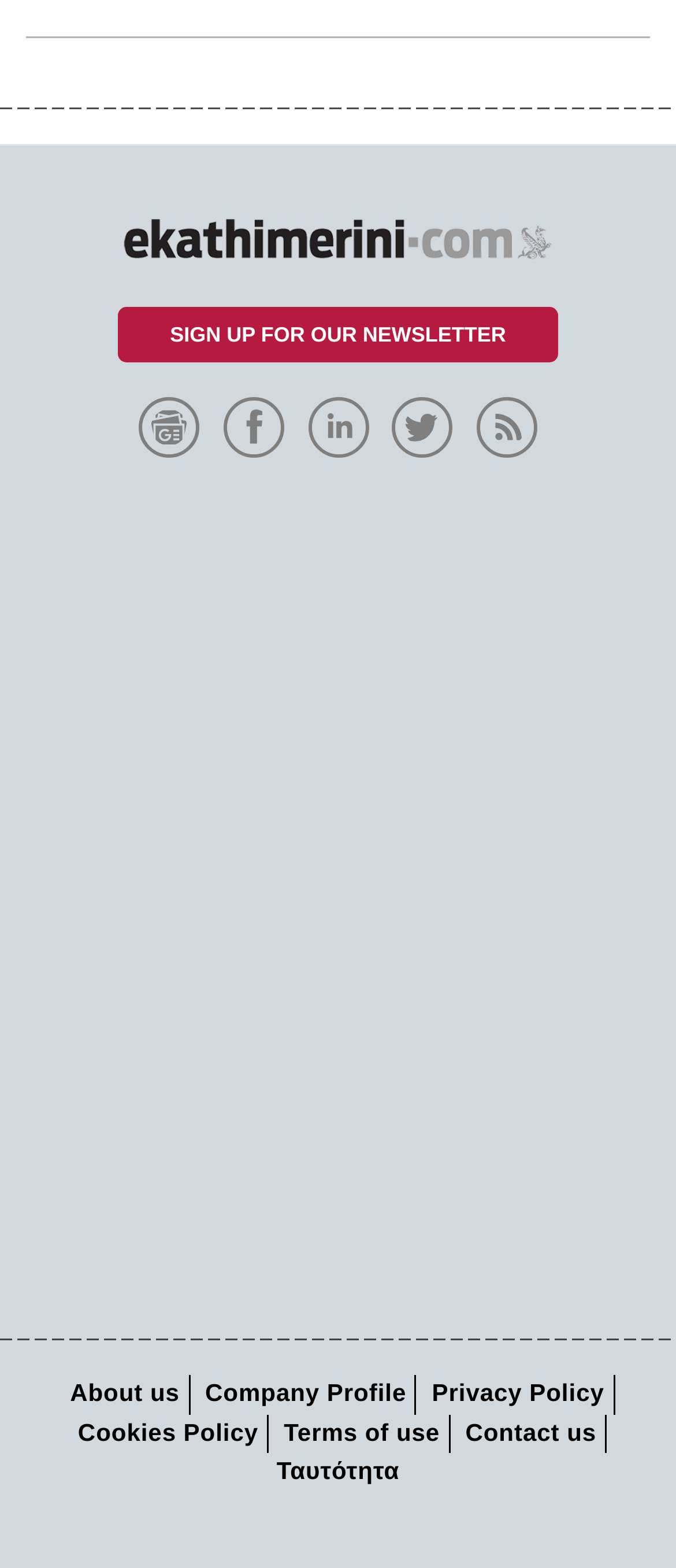How many social media links are there in the footer? Look at the image and give a one-word or short phrase answer.

5